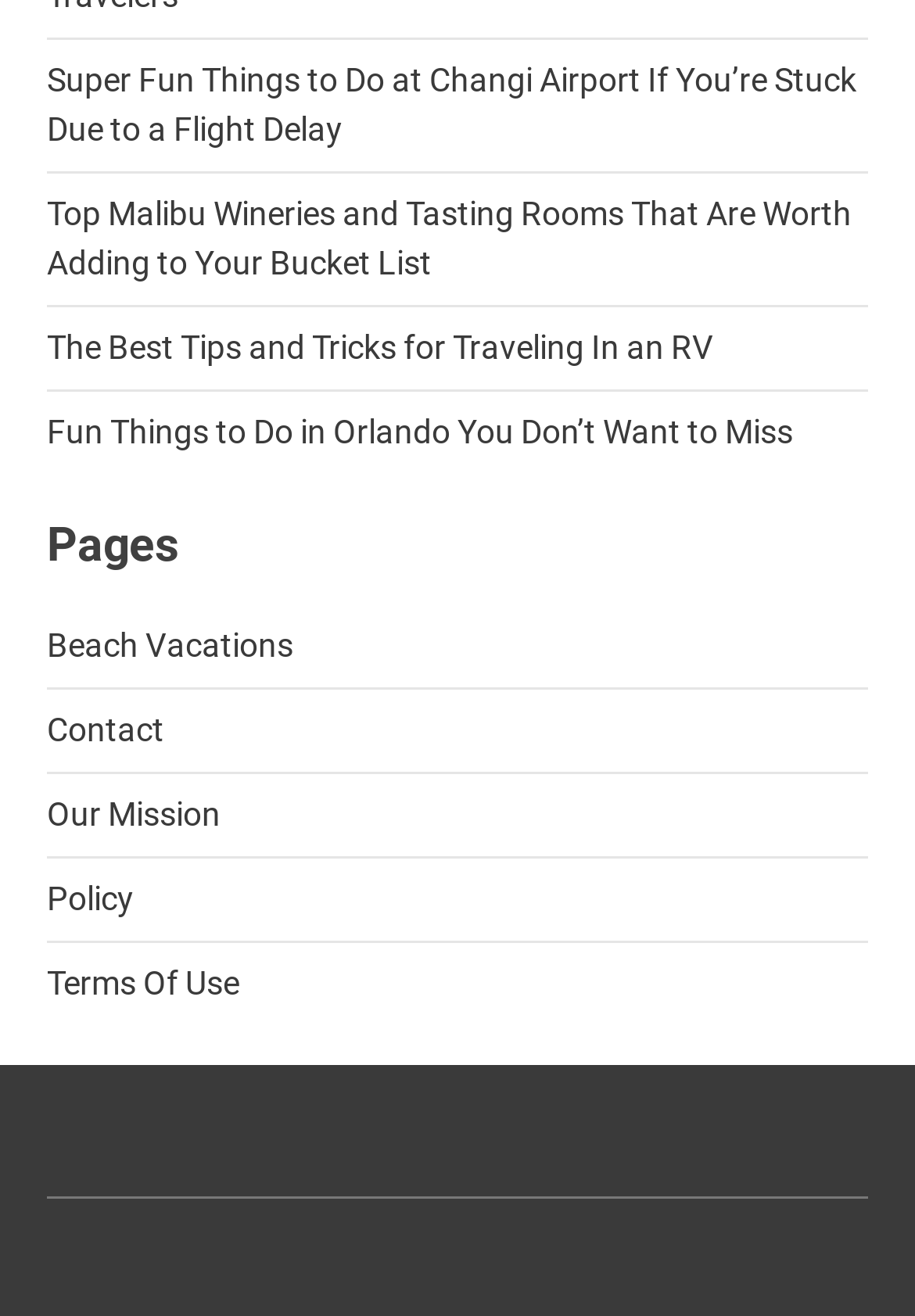Determine the bounding box coordinates of the clickable area required to perform the following instruction: "Explore beach vacation options". The coordinates should be represented as four float numbers between 0 and 1: [left, top, right, bottom].

[0.051, 0.475, 0.321, 0.504]